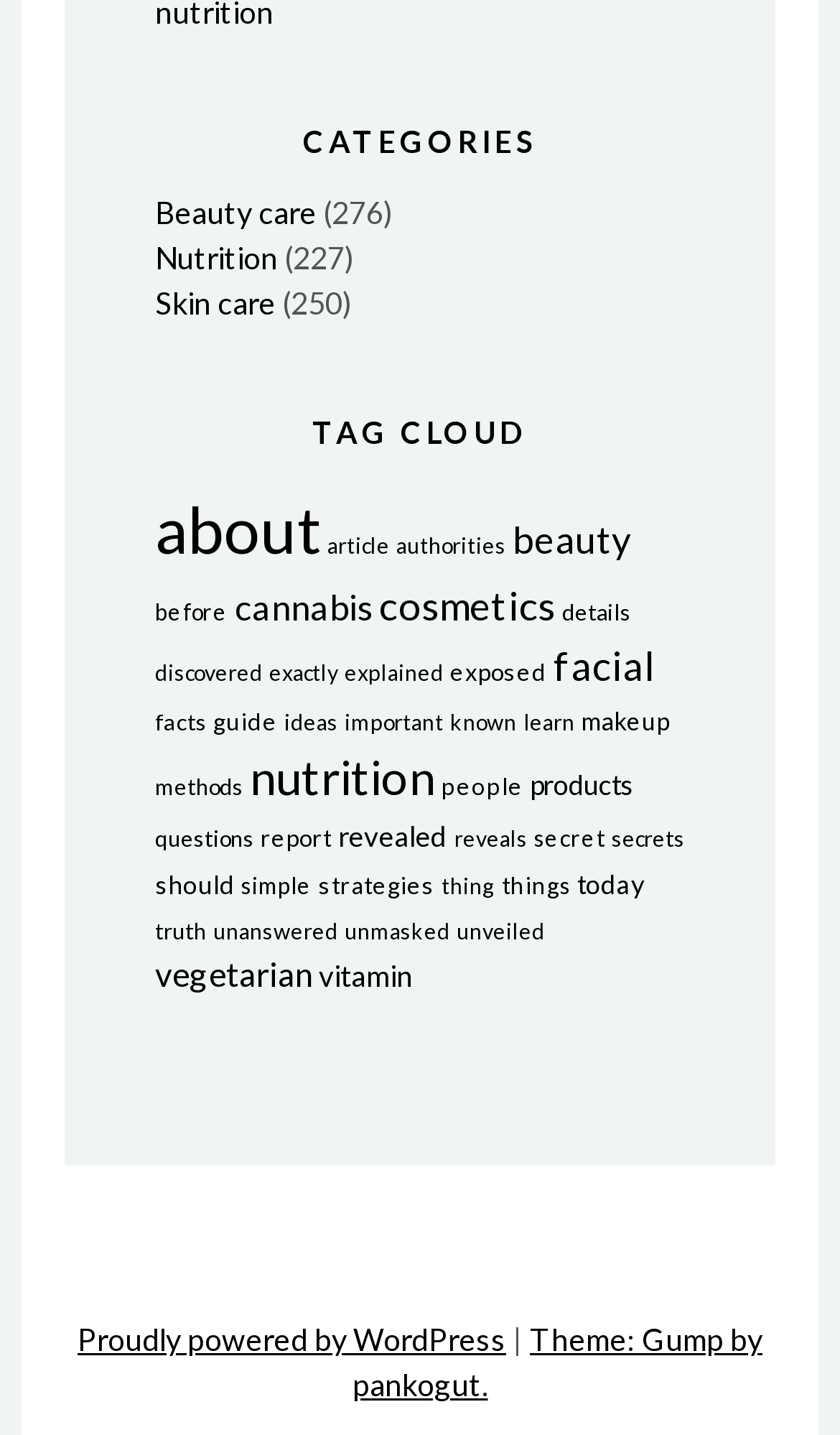Identify the bounding box coordinates of the element to click to follow this instruction: 'Explore the 'Skin care' category'. Ensure the coordinates are four float values between 0 and 1, provided as [left, top, right, bottom].

[0.185, 0.198, 0.328, 0.224]